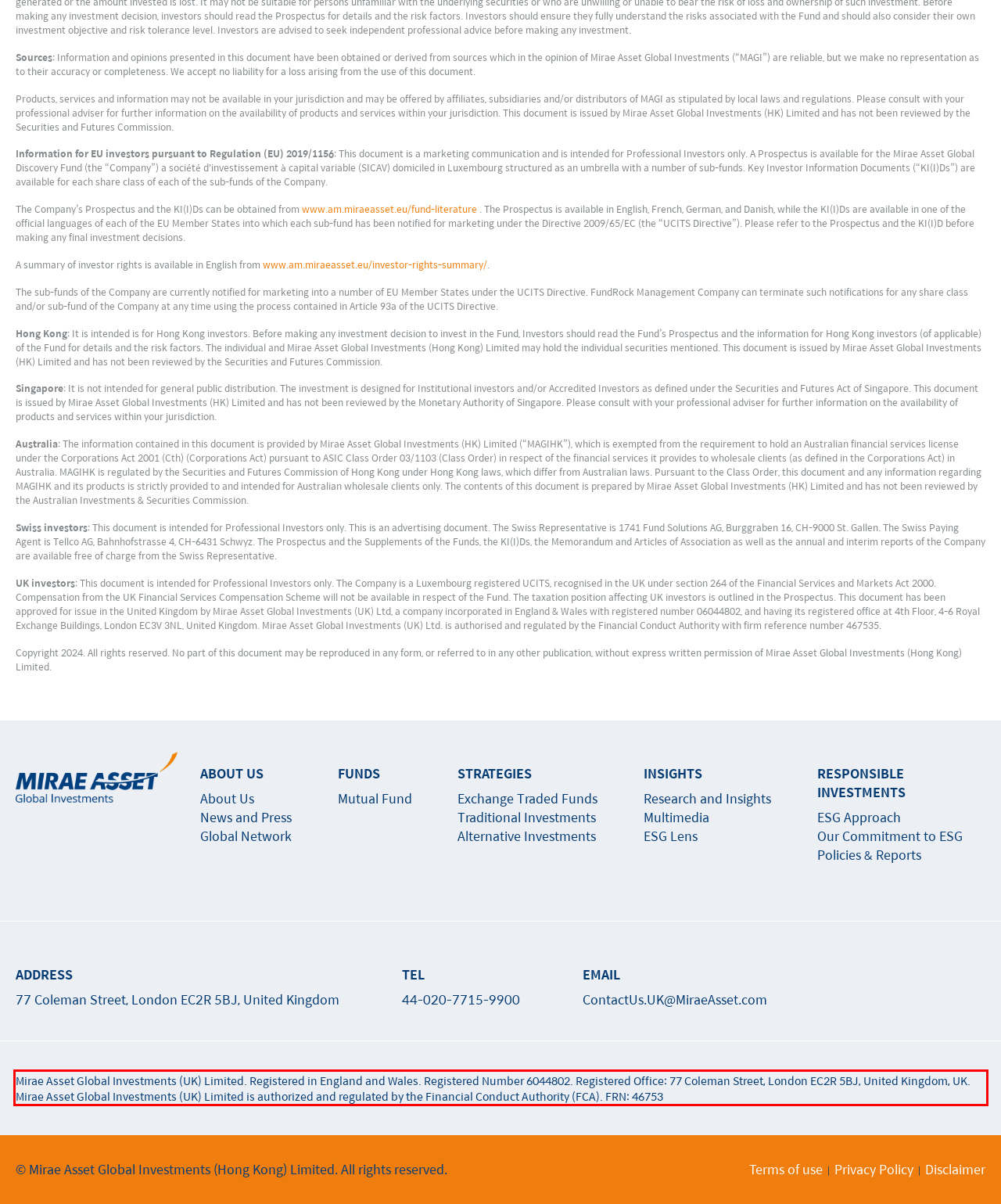There is a UI element on the webpage screenshot marked by a red bounding box. Extract and generate the text content from within this red box.

Mirae Asset Global Investments (UK) Limited. Registered in England and Wales. Registered Number 6044802. Registered Office: 77 Coleman Street, London EC2R 5BJ, United Kingdom, UK. Mirae Asset Global Investments (UK) Limited is authorized and regulated by the Financial Conduct Authority (FCA). FRN: 46753